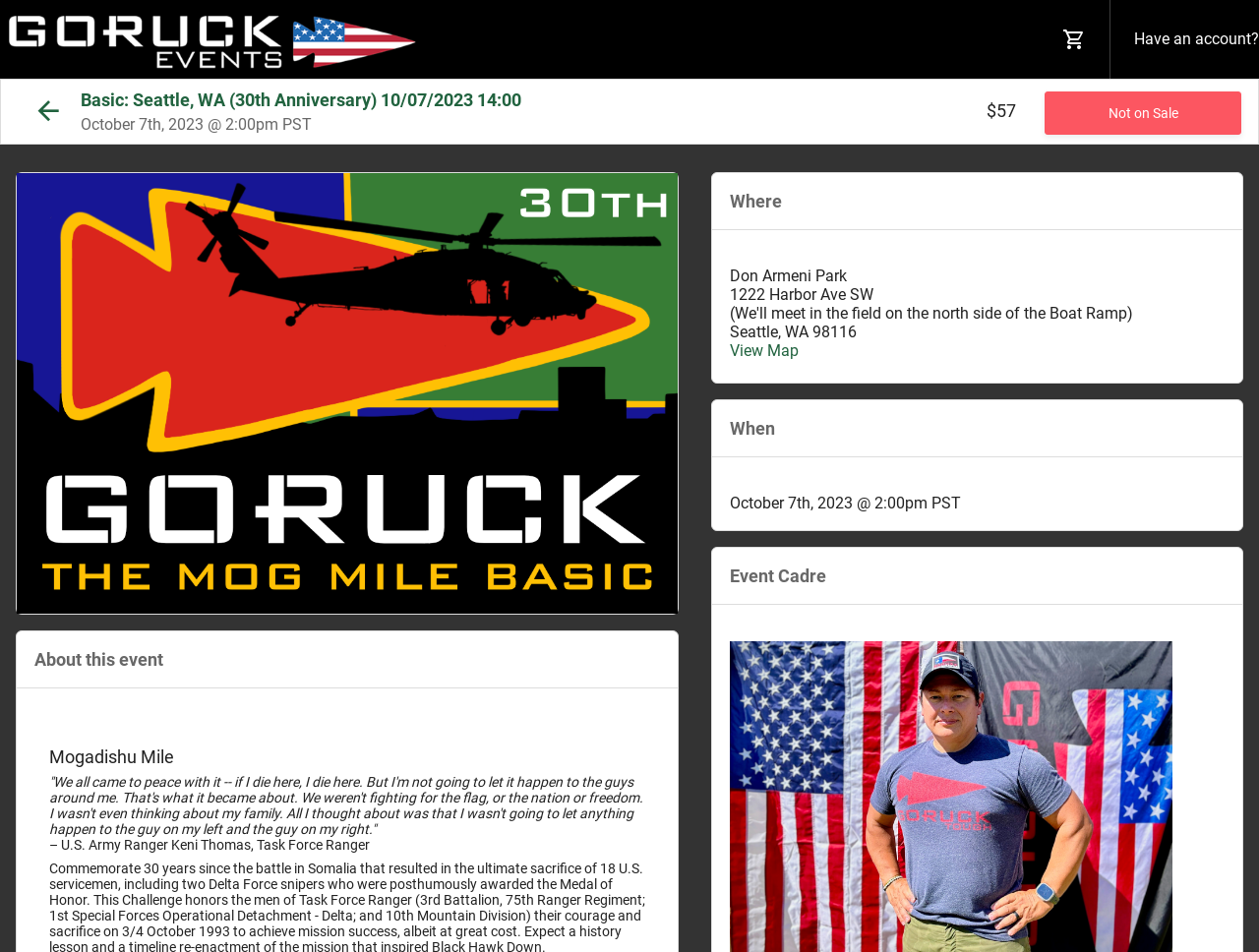Please use the details from the image to answer the following question comprehensively:
What is the name of the event cadre?

I found that there is a StaticText element with the text 'Event Cadre' but it does not provide the actual name of the event cadre, so I couldn't find the answer.